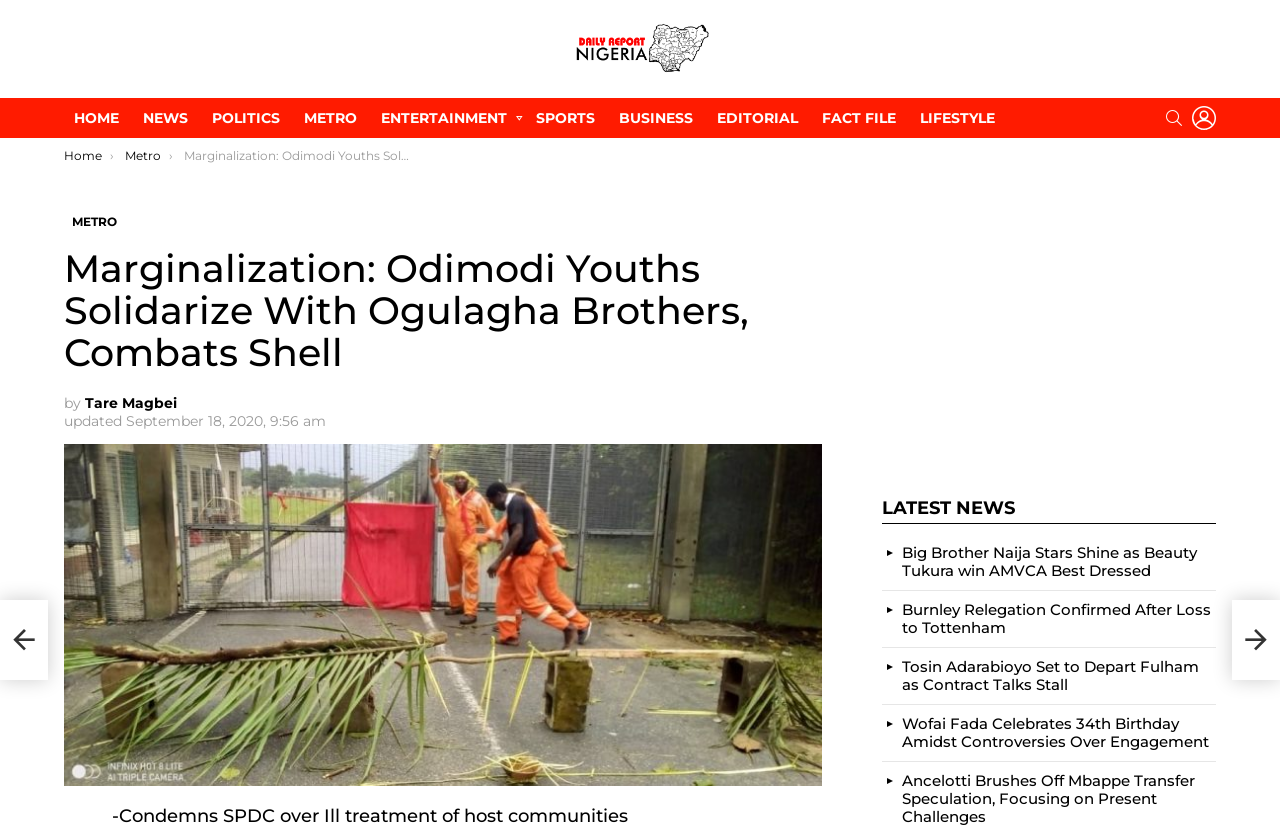Generate the text of the webpage's primary heading.

Marginalization: Odimodi Youths Solidarize With Ogulagha Brothers, Combats Shell